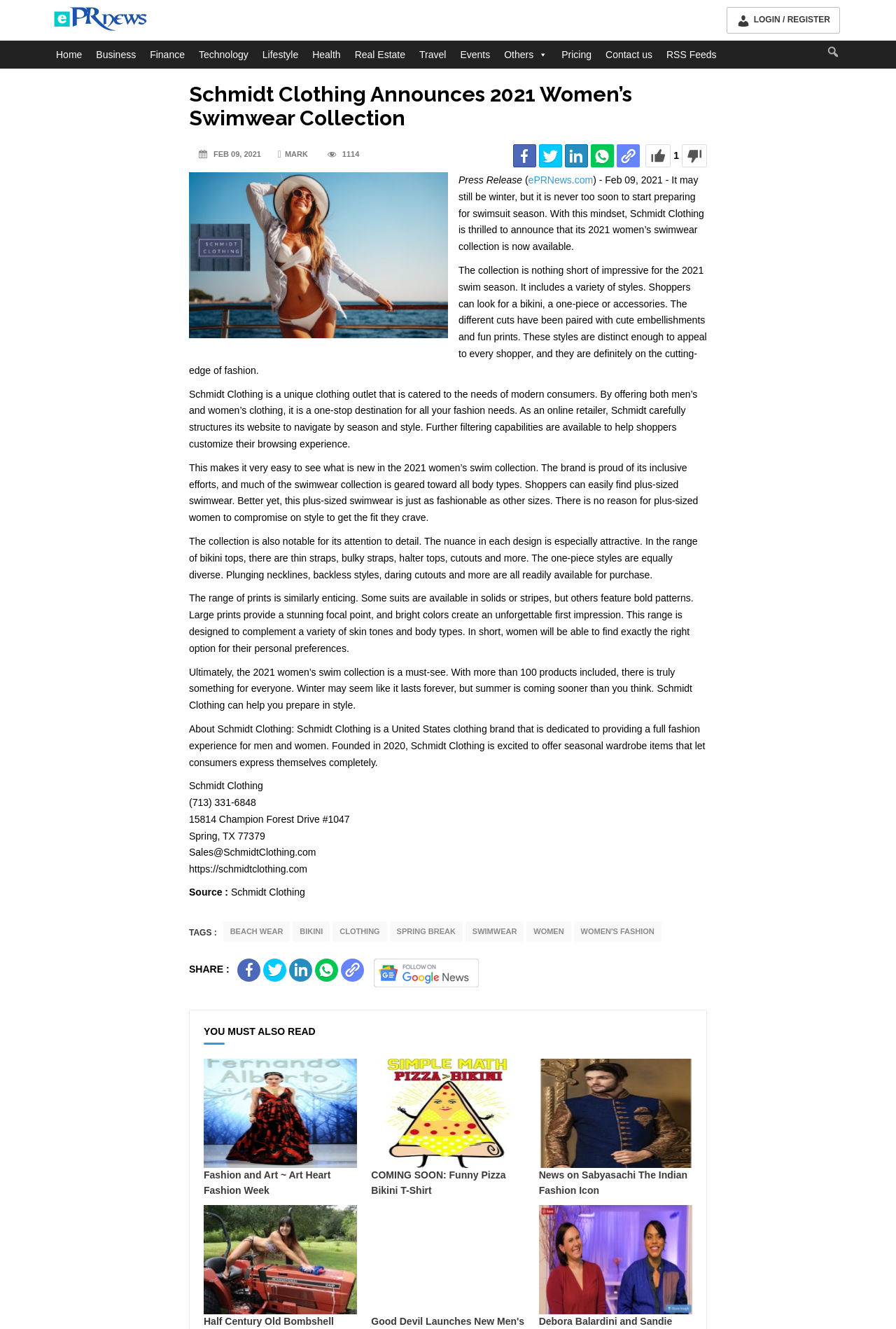Find the bounding box coordinates for the HTML element described as: "Women's Fashion". The coordinates should consist of four float values between 0 and 1, i.e., [left, top, right, bottom].

[0.64, 0.693, 0.738, 0.708]